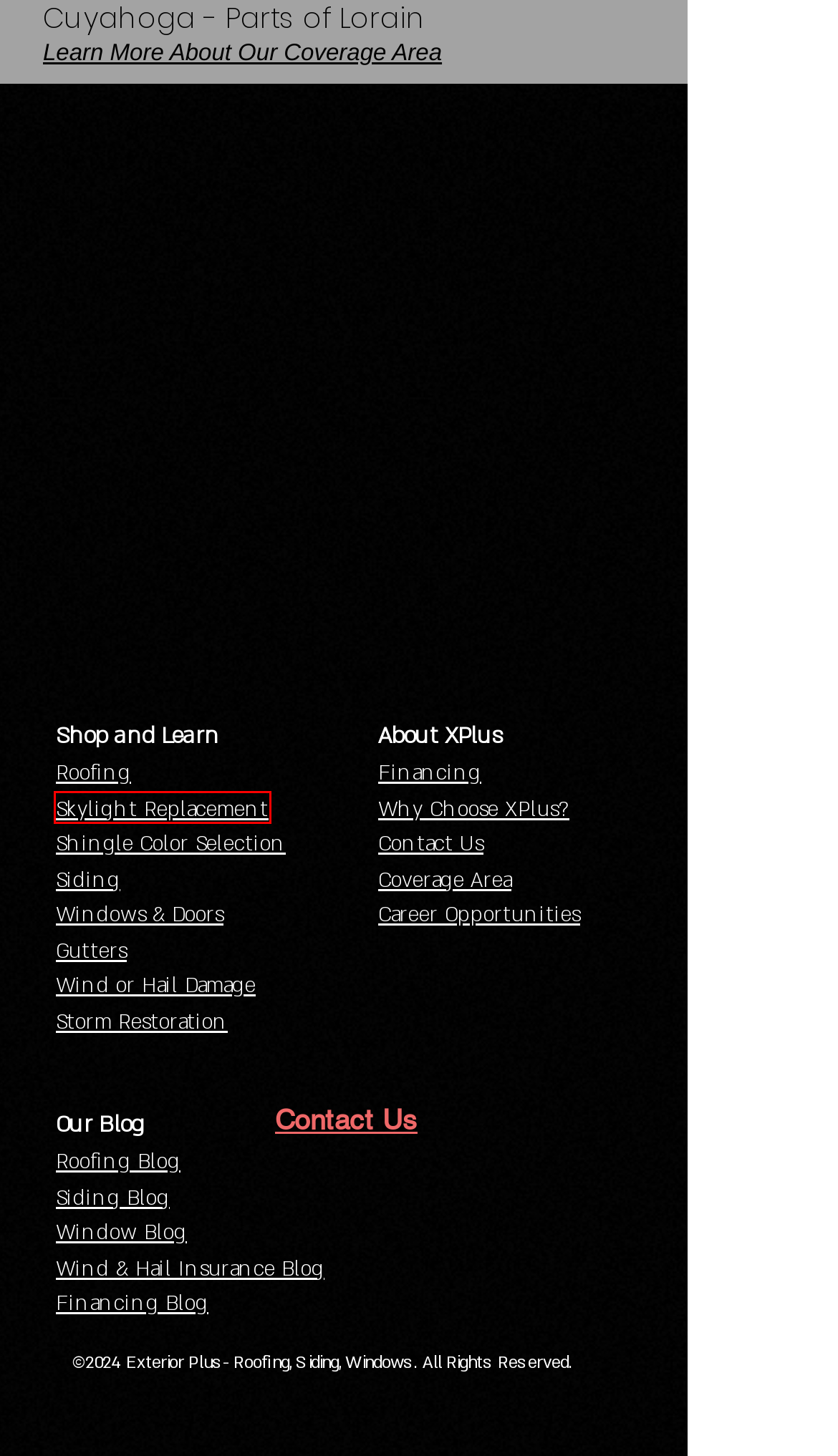Look at the given screenshot of a webpage with a red rectangle bounding box around a UI element. Pick the description that best matches the new webpage after clicking the element highlighted. The descriptions are:
A. Jobs (All) | ExteriorsPlus.com
B. Shingle Colors | Exteriors Plus - Roofing, Siding, Windows
C. About | Exteriors Plus- Roofing, Siding, Window Replacement
D. Gutter Replacement | Exteriors Plus | Akron | Canton | Cleveland
E. Blog | Exteriors Plus- Roofing, Siding, Windows | Northeast OH
F. Our Coverage Area | ExteriorsPlus.com
G. Roof or Siding Storm Damage | Exteriors Plus | Claim Authority
H. Windows

B